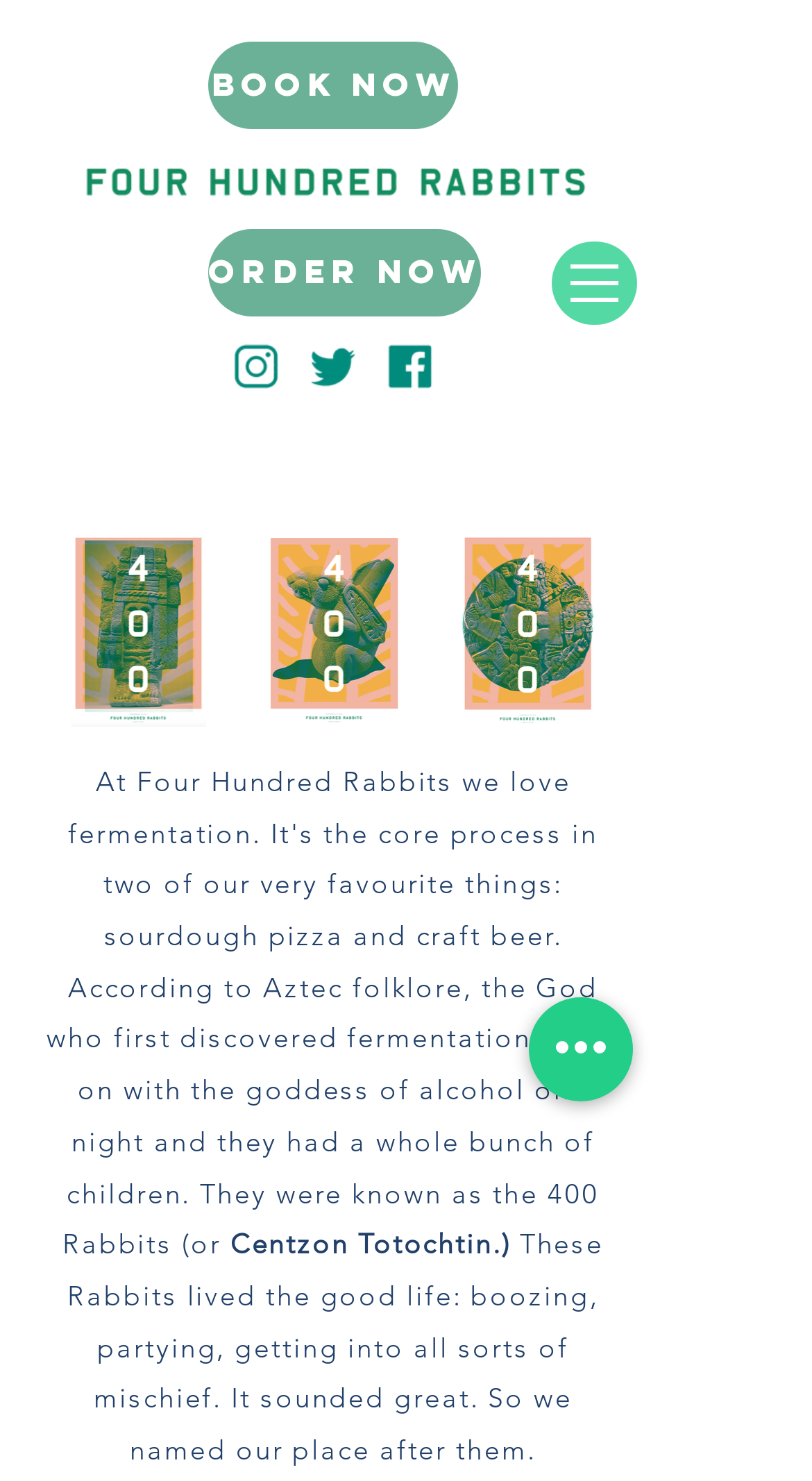Using the element description: "aria-label="TWITTER 400 rabbits"", determine the bounding box coordinates. The coordinates should be in the format [left, top, right, bottom], with values between 0 and 1.

[0.382, 0.232, 0.438, 0.263]